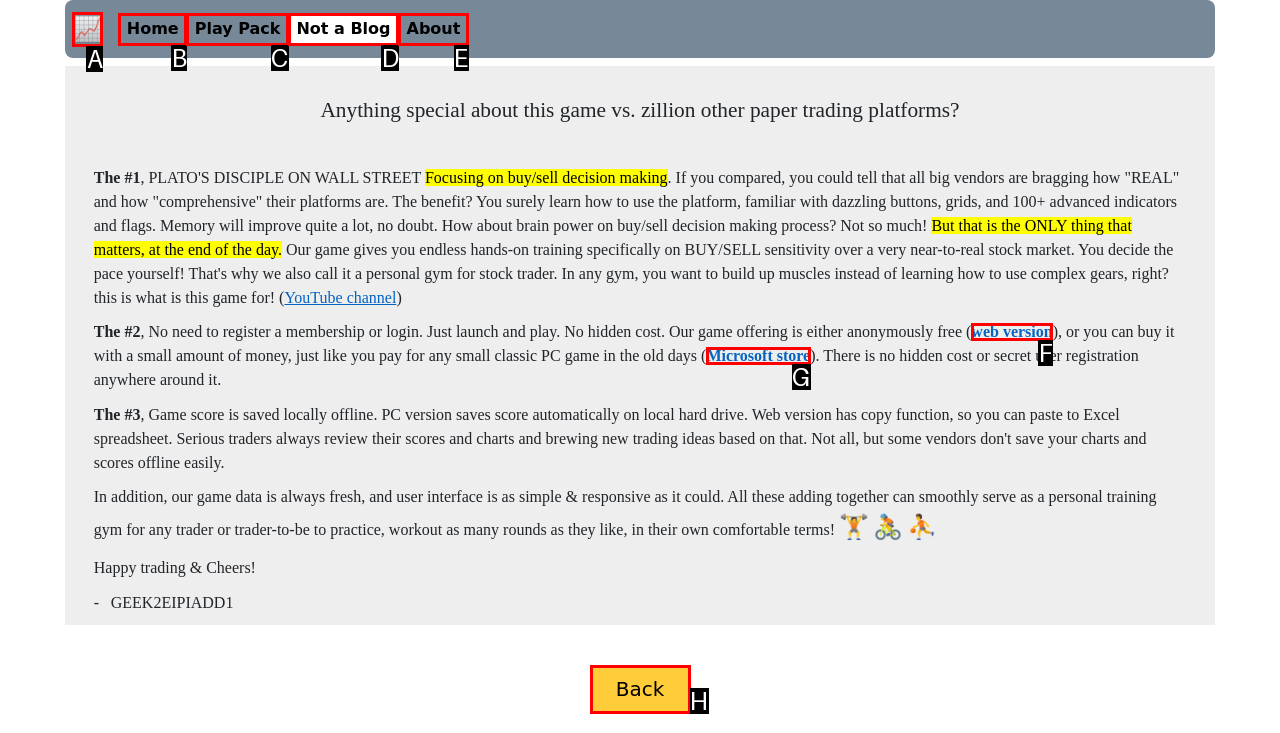Match the HTML element to the given description: You Tube
Indicate the option by its letter.

None